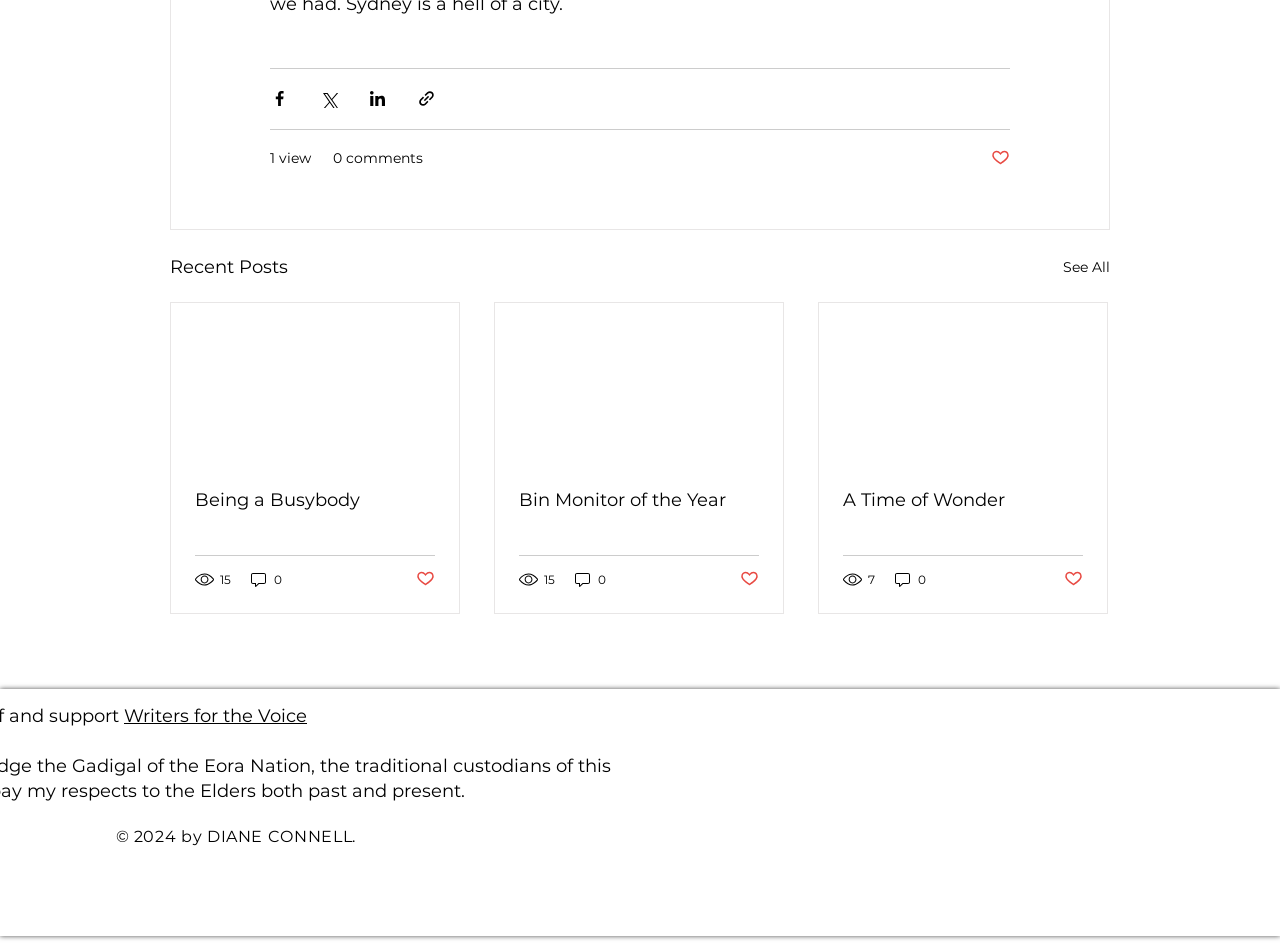Identify the bounding box coordinates for the element you need to click to achieve the following task: "Read the article 'Being a Busybody'". Provide the bounding box coordinates as four float numbers between 0 and 1, in the form [left, top, right, bottom].

[0.152, 0.515, 0.34, 0.539]